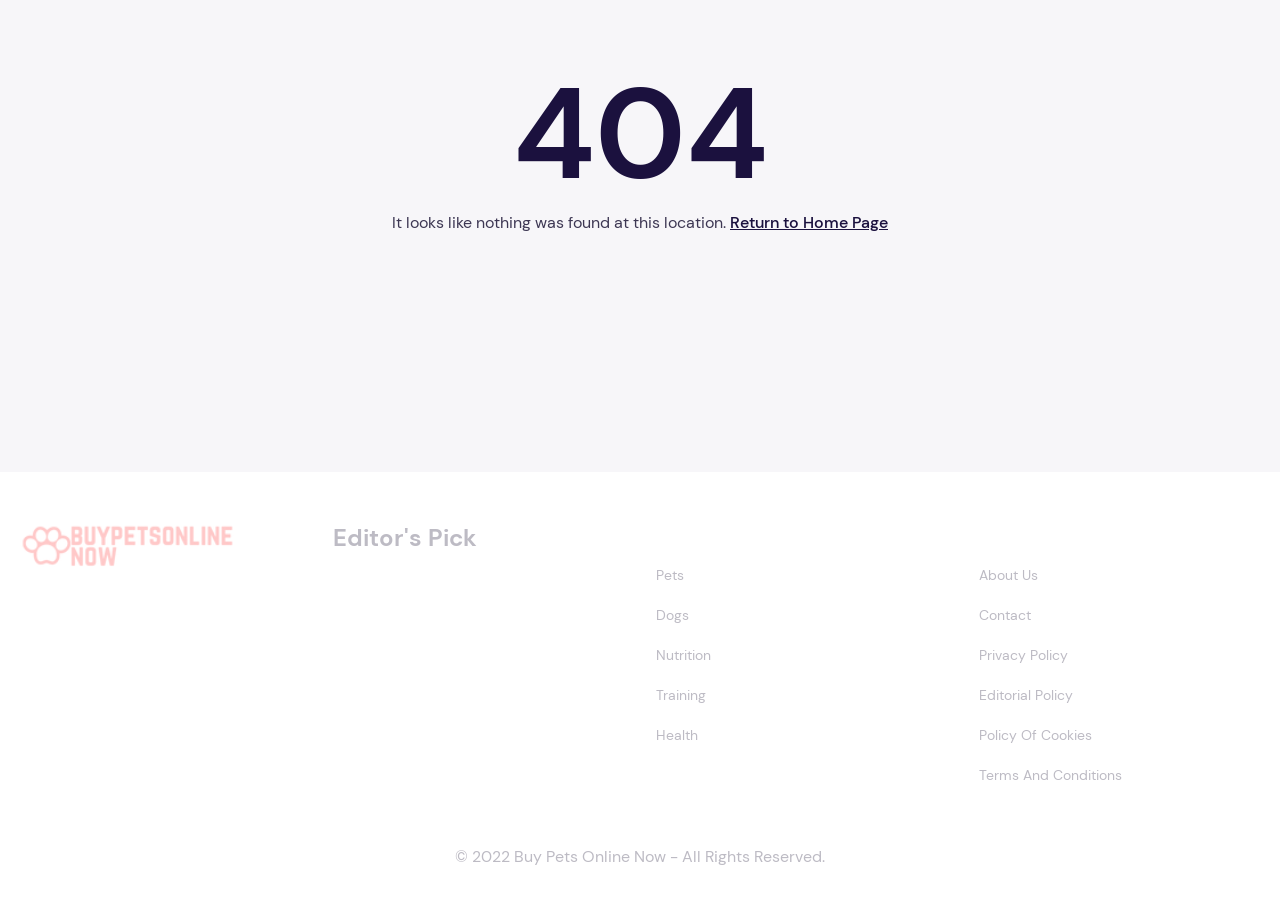Determine the bounding box of the UI element mentioned here: "Policy Of Cookies". The coordinates must be in the format [left, top, right, bottom] with values ranging from 0 to 1.

[0.765, 0.789, 0.853, 0.809]